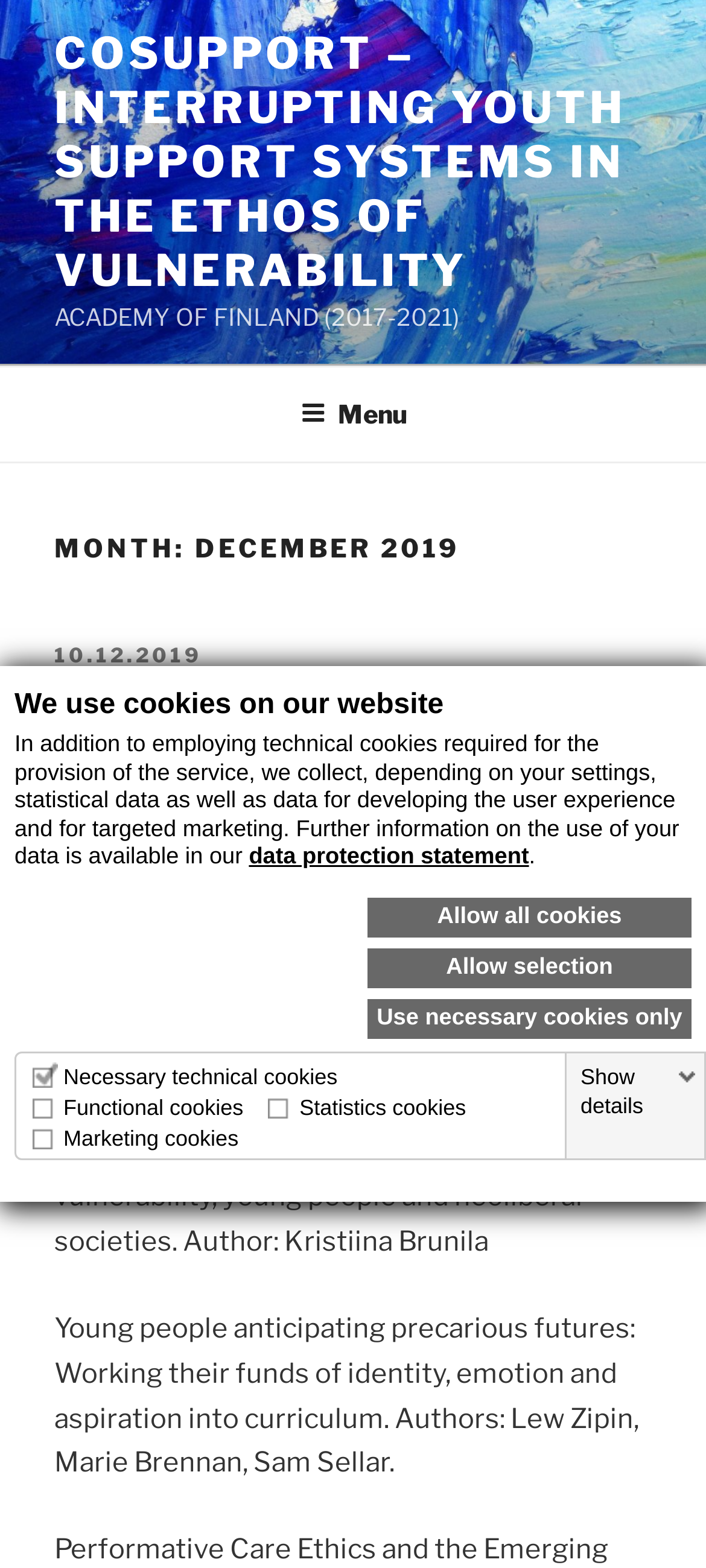Identify the bounding box coordinates of the clickable section necessary to follow the following instruction: "Click the 'COSUPPORT – INTERRUPTING YOUTH SUPPORT SYSTEMS IN THE ETHOS OF VULNERABILITY' link". The coordinates should be presented as four float numbers from 0 to 1, i.e., [left, top, right, bottom].

[0.077, 0.017, 0.886, 0.189]